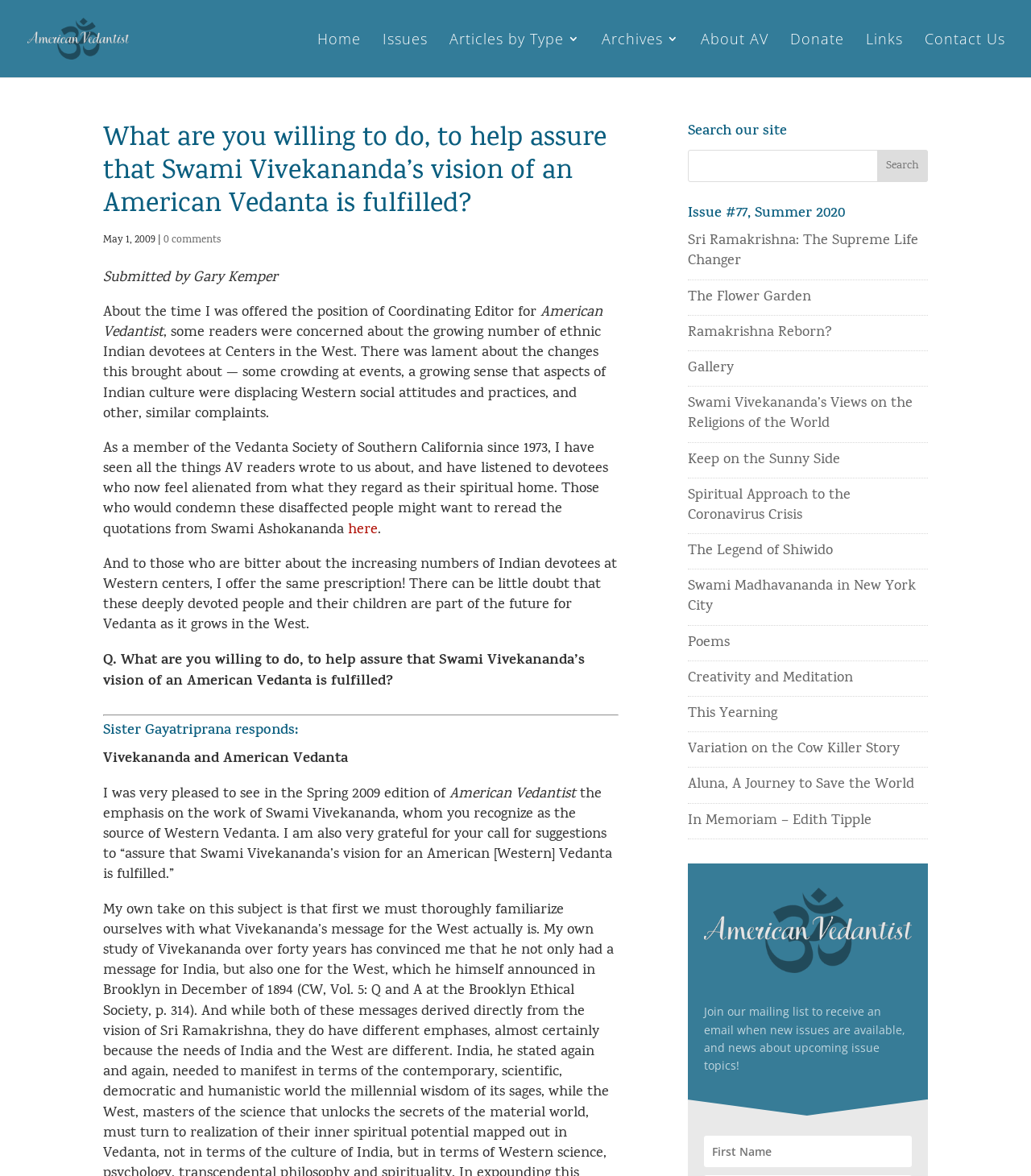What is the call-to-action in the bottom-right corner of the webpage? Based on the image, give a response in one word or a short phrase.

Join our mailing list